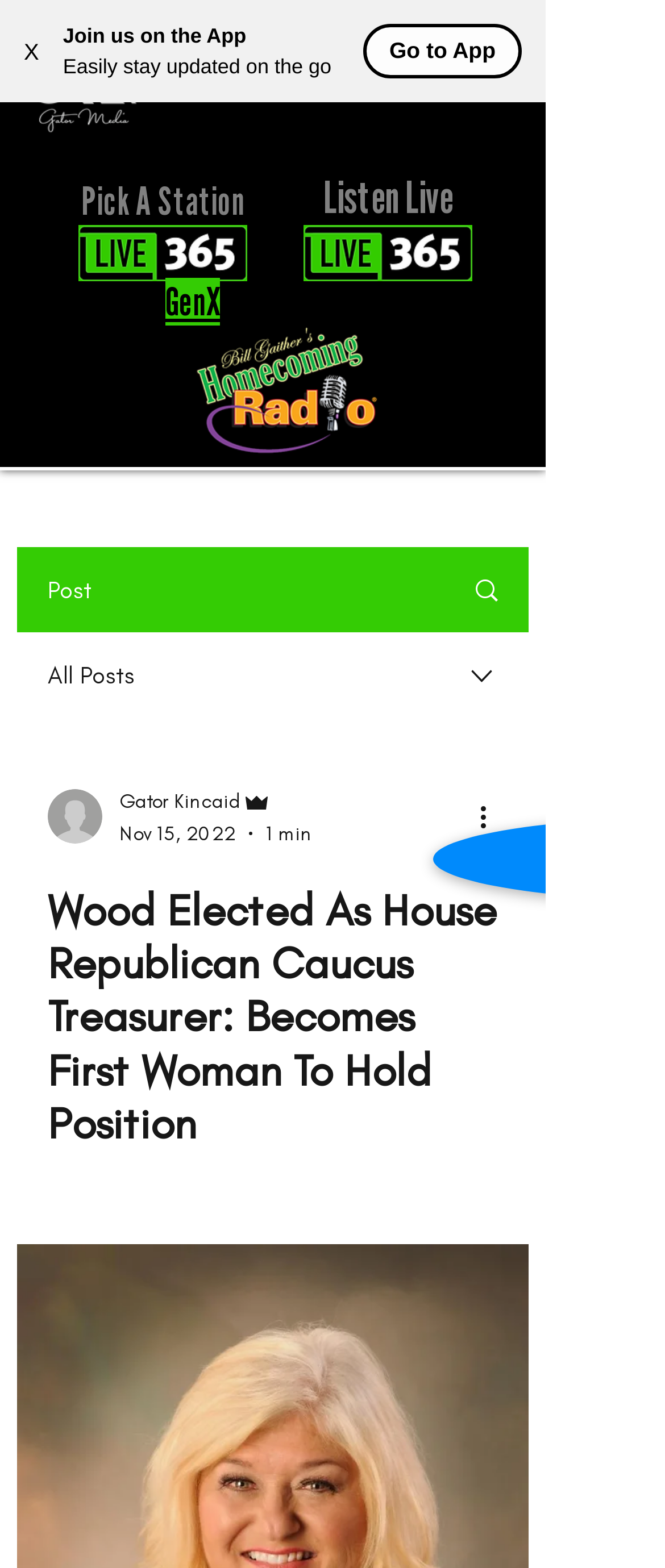Give a one-word or short phrase answer to this question: 
What is the purpose of the 'Open navigation menu' button?

To open navigation menu